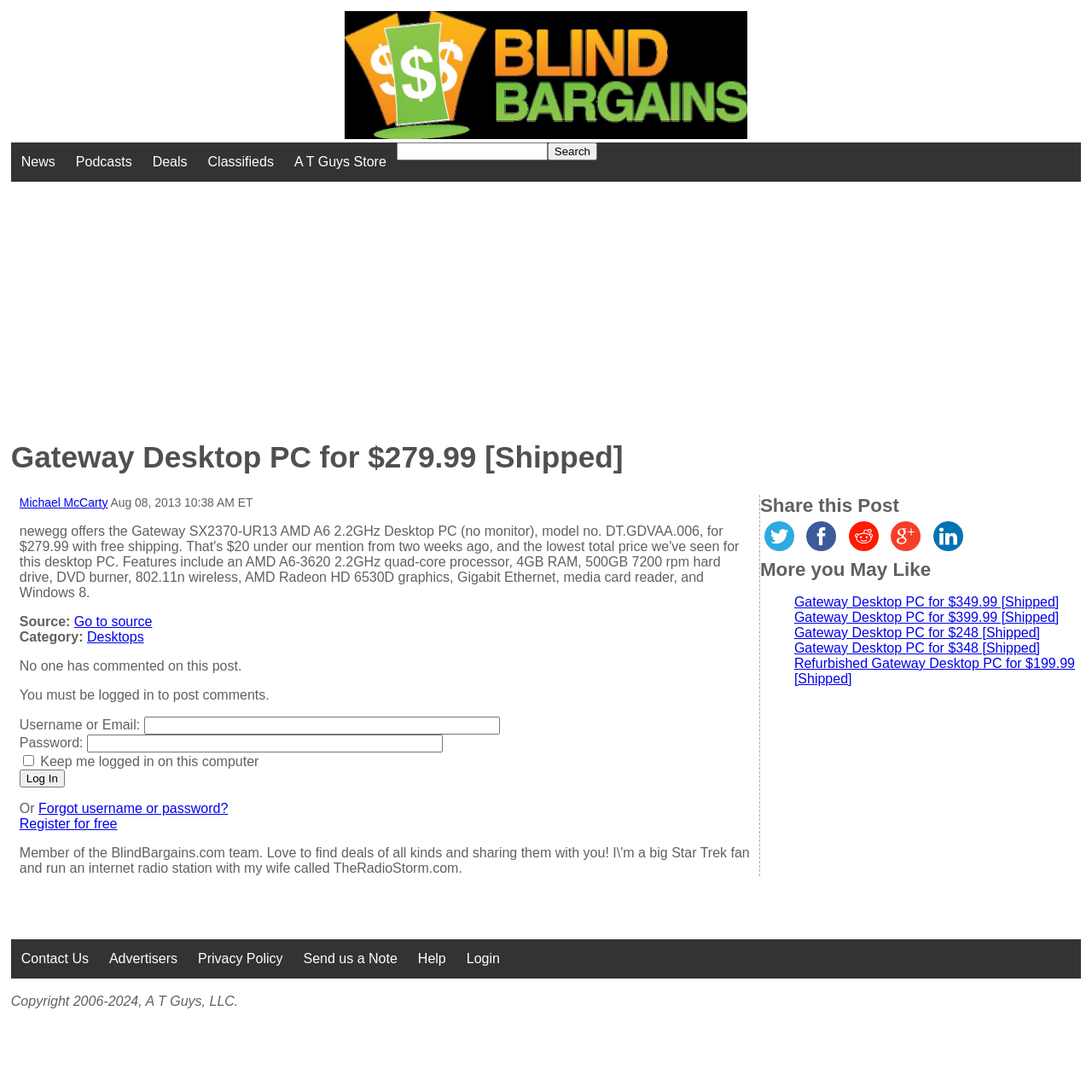Please determine the bounding box coordinates, formatted as (top-left x, top-left y, bottom-right x, bottom-right y), with all values as floating point numbers between 0 and 1. Identify the bounding box of the region described as: News

[0.01, 0.13, 0.06, 0.166]